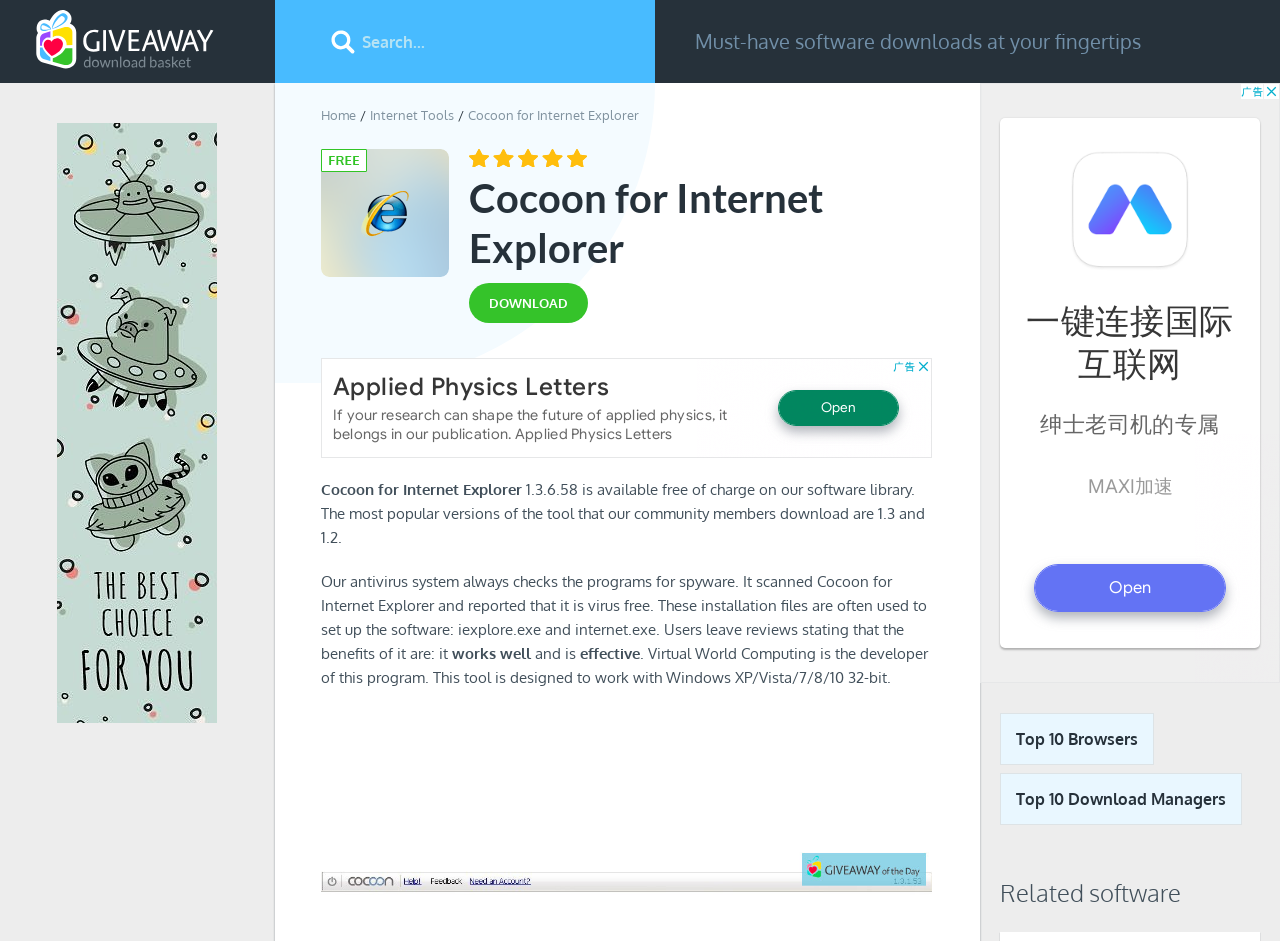What operating systems is Cocoon for Internet Explorer designed to work with?
By examining the image, provide a one-word or phrase answer.

Windows XP/Vista/7/8/10 32-bit